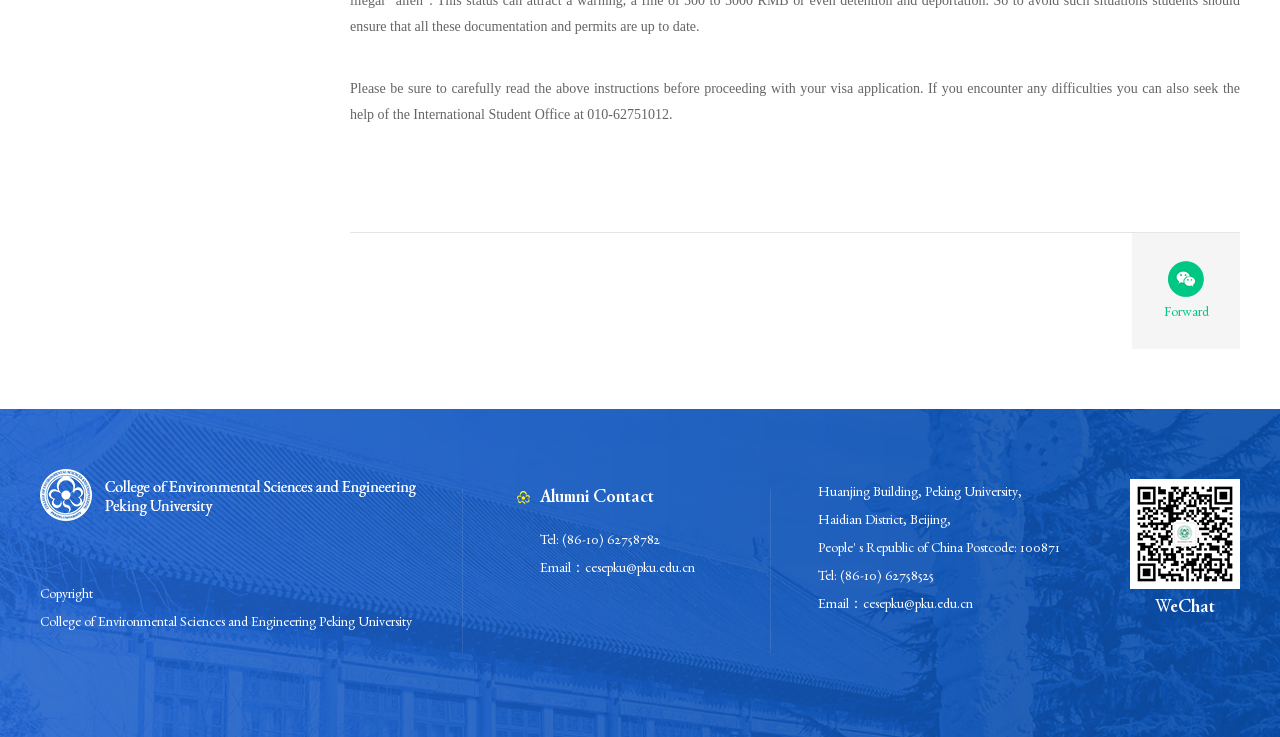Answer succinctly with a single word or phrase:
What is the location of the Huanjing Building?

Peking University, Haidian District, Beijing